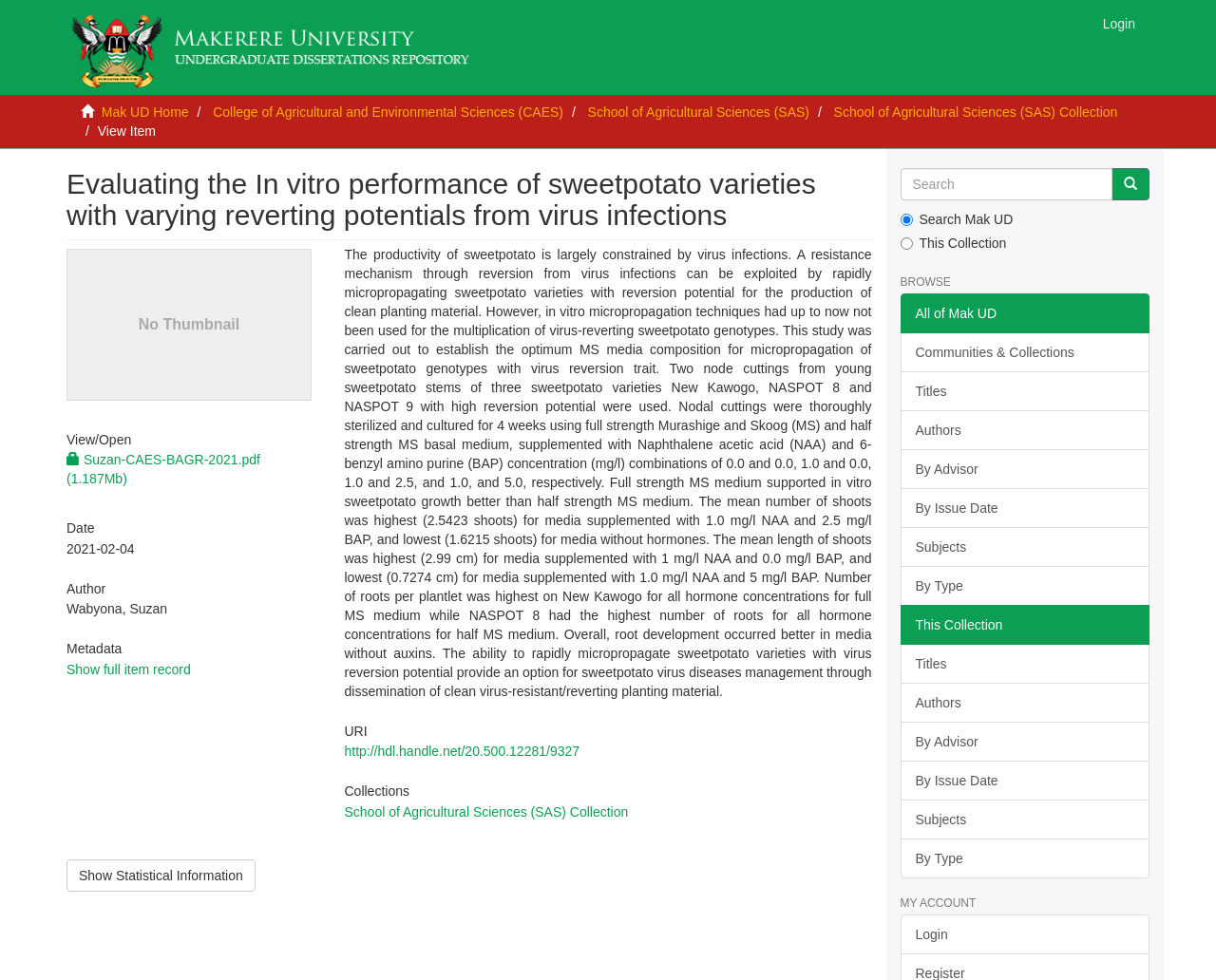Identify the bounding box coordinates of the element that should be clicked to fulfill this task: "Open the PDF file". The coordinates should be provided as four float numbers between 0 and 1, i.e., [left, top, right, bottom].

[0.055, 0.462, 0.214, 0.497]